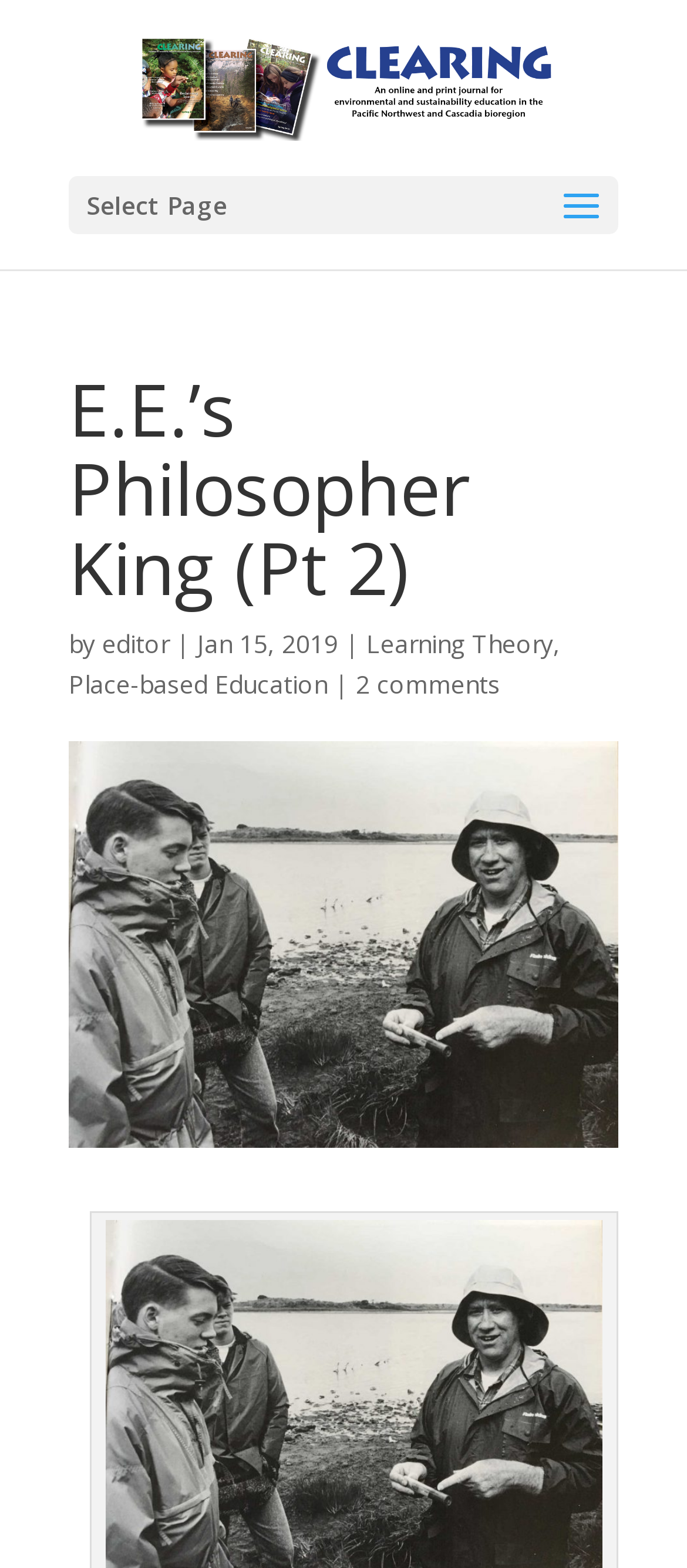Please provide a brief answer to the question using only one word or phrase: 
What is the category of the article?

Learning Theory